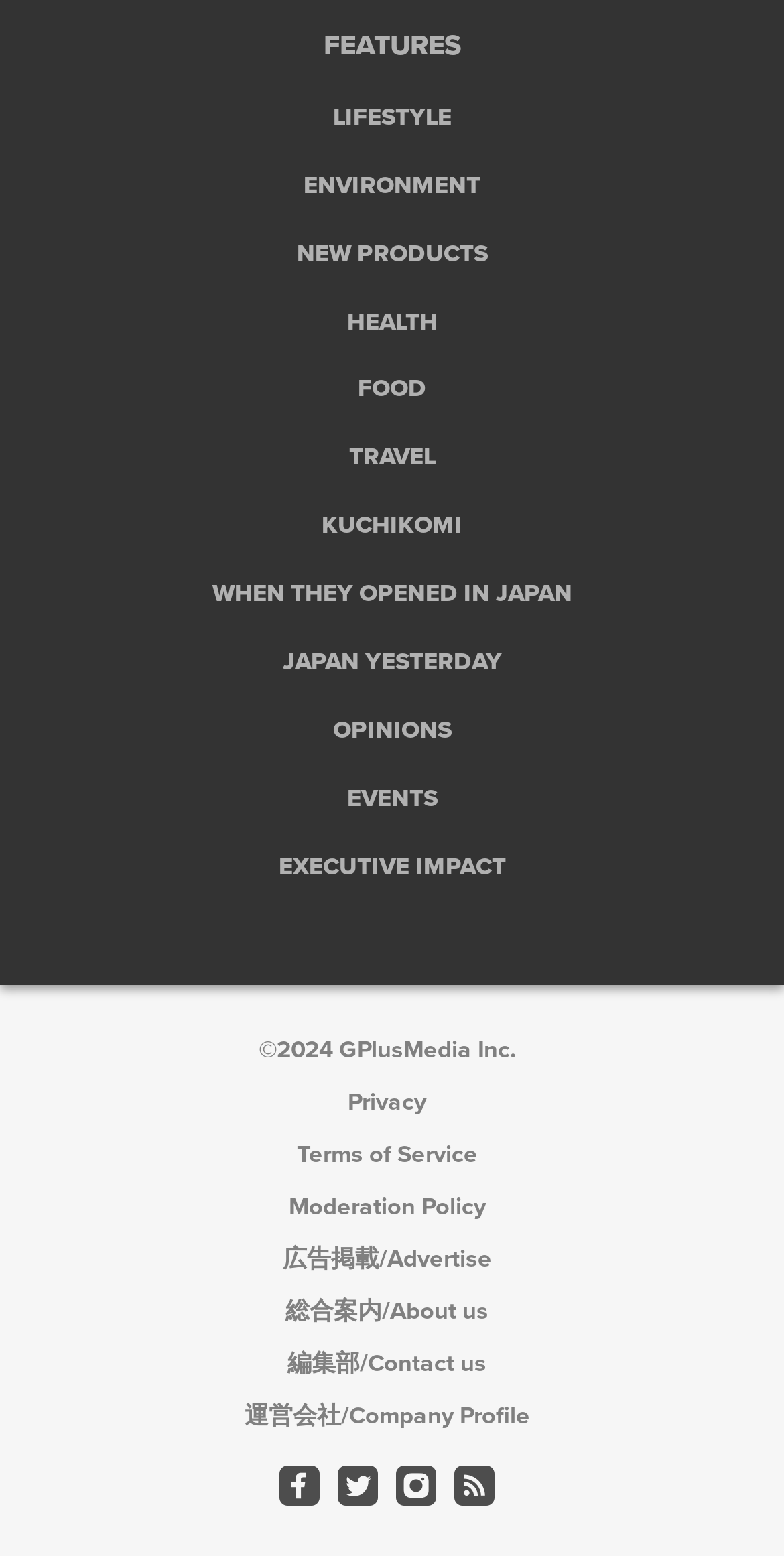Find the bounding box coordinates for the element that must be clicked to complete the instruction: "Go to LIFESTYLE". The coordinates should be four float numbers between 0 and 1, indicated as [left, top, right, bottom].

[0.424, 0.066, 0.576, 0.084]